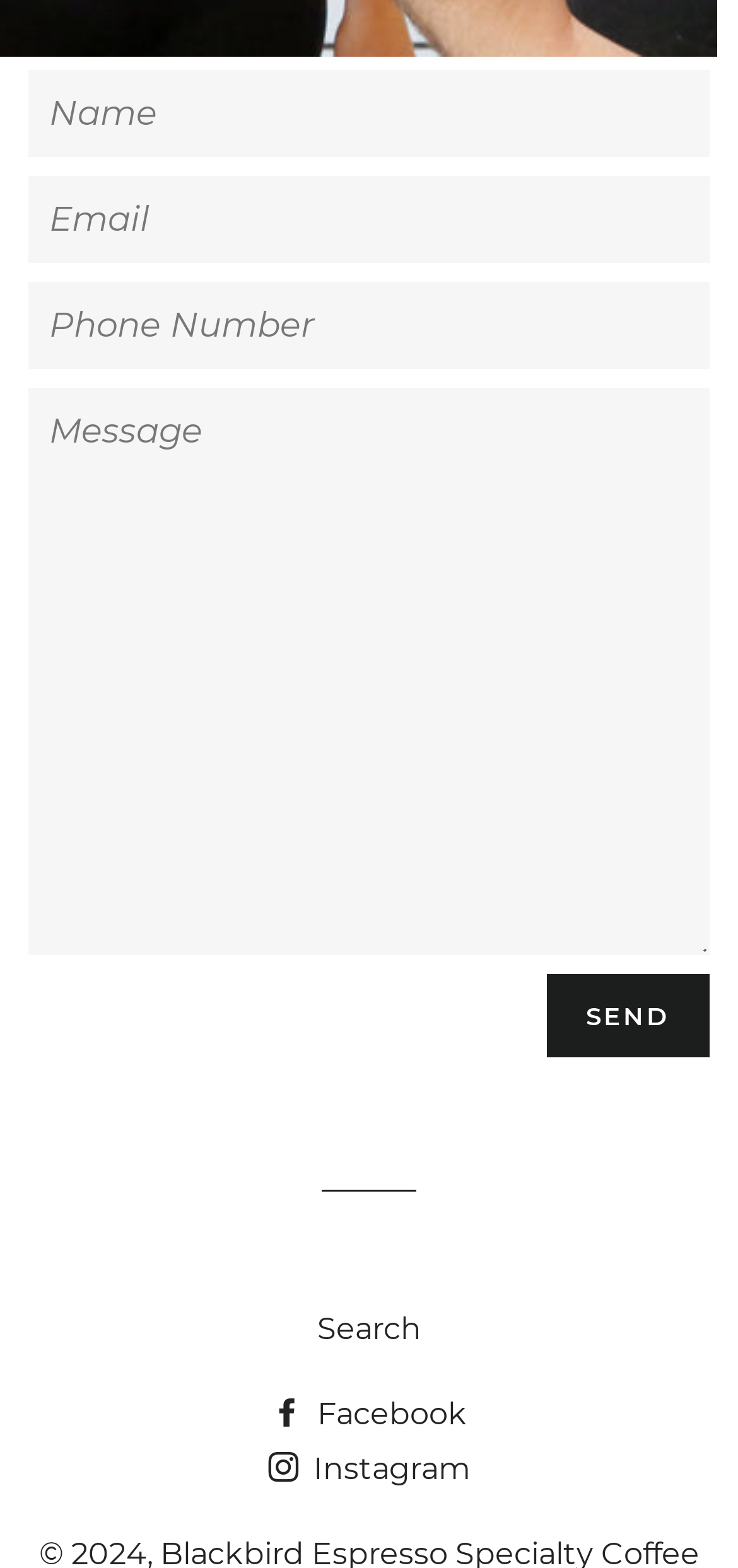Please find the bounding box coordinates of the element that must be clicked to perform the given instruction: "Input your phone number". The coordinates should be four float numbers from 0 to 1, i.e., [left, top, right, bottom].

[0.038, 0.18, 0.962, 0.236]